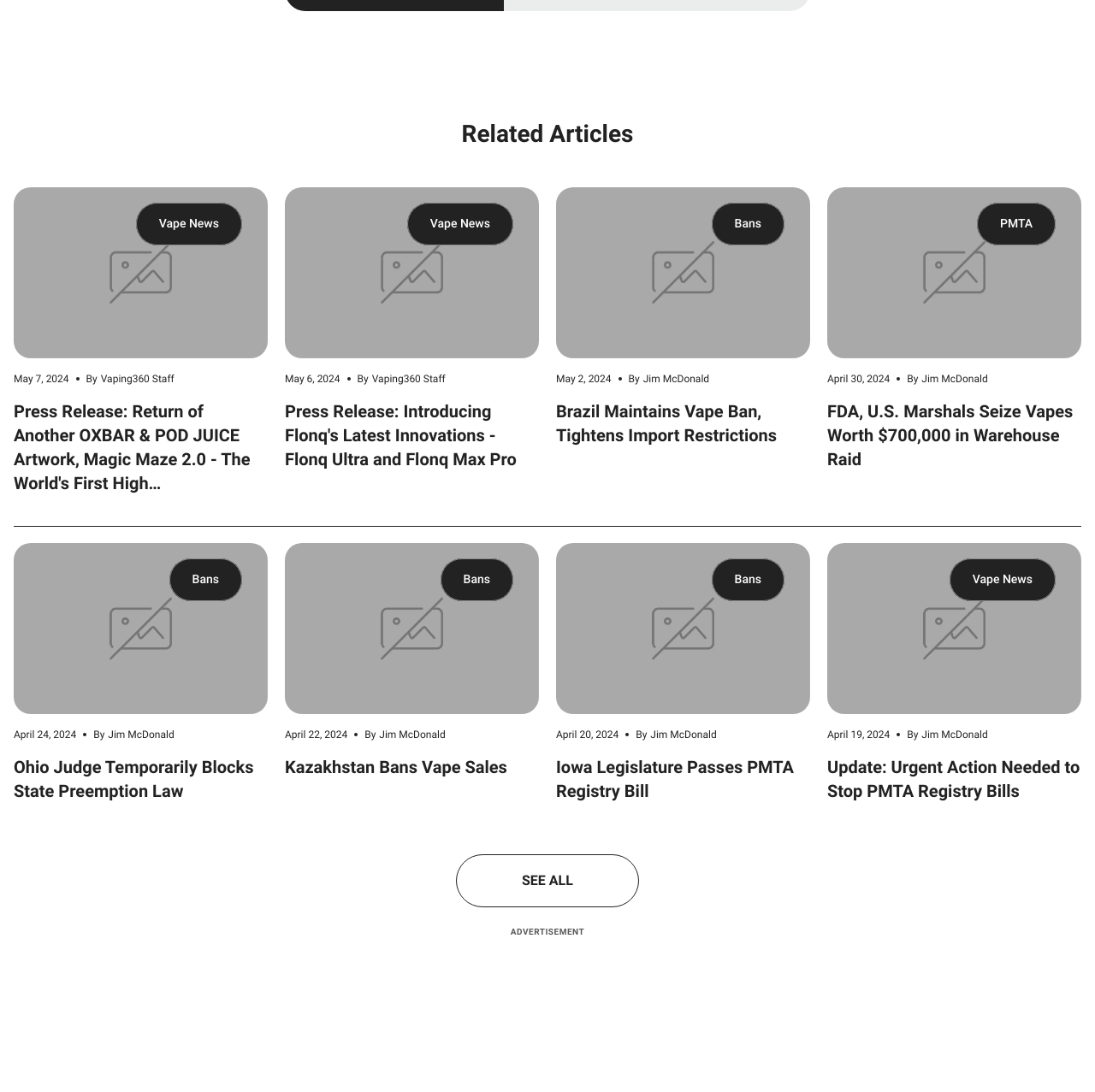Identify the bounding box coordinates necessary to click and complete the given instruction: "Check the 'ADVERTISEMENT'".

[0.466, 0.85, 0.534, 0.858]